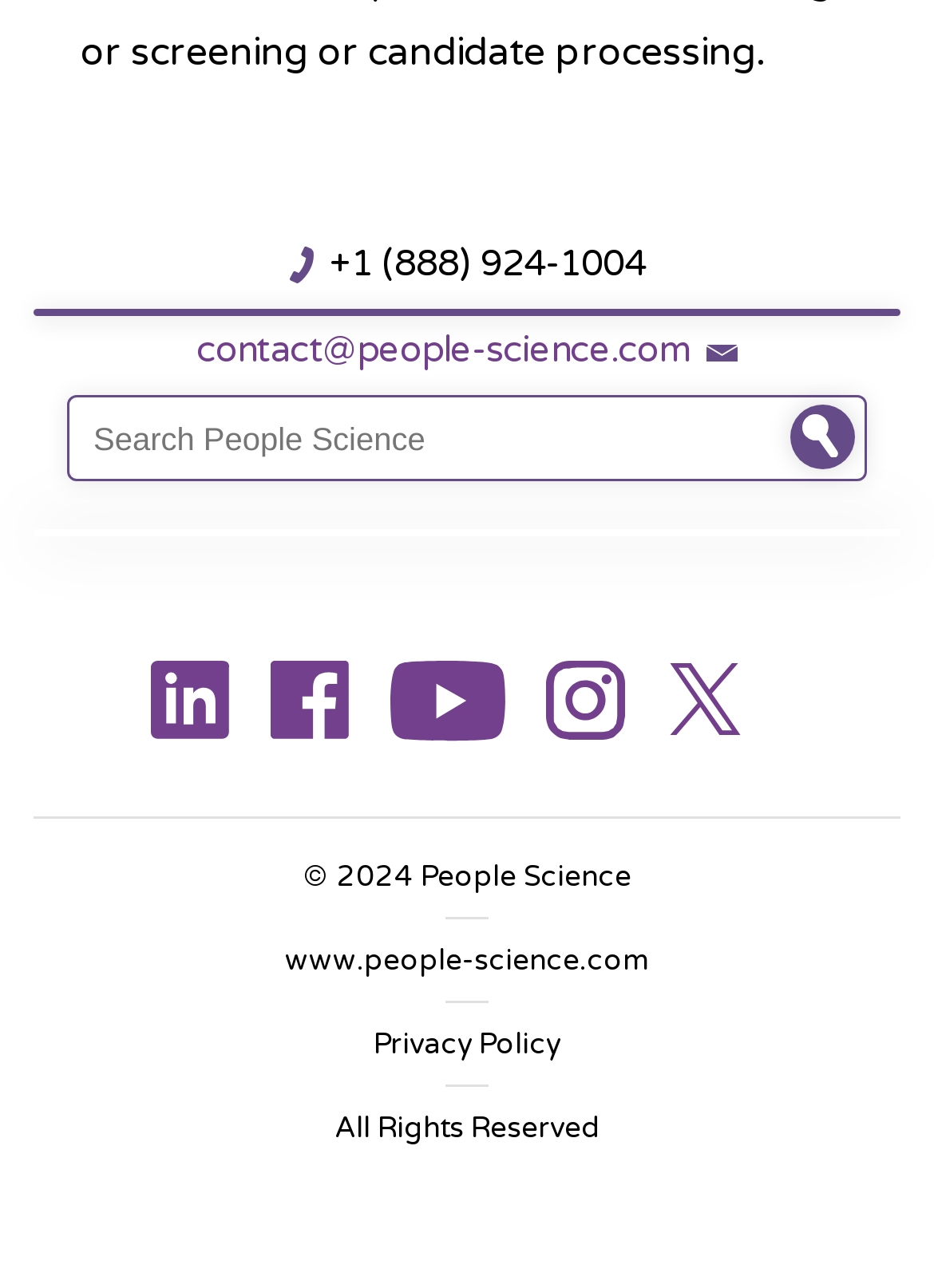Can you identify the bounding box coordinates of the clickable region needed to carry out this instruction: 'Contact People Science'? The coordinates should be four float numbers within the range of 0 to 1, stated as [left, top, right, bottom].

[0.21, 0.255, 0.738, 0.289]